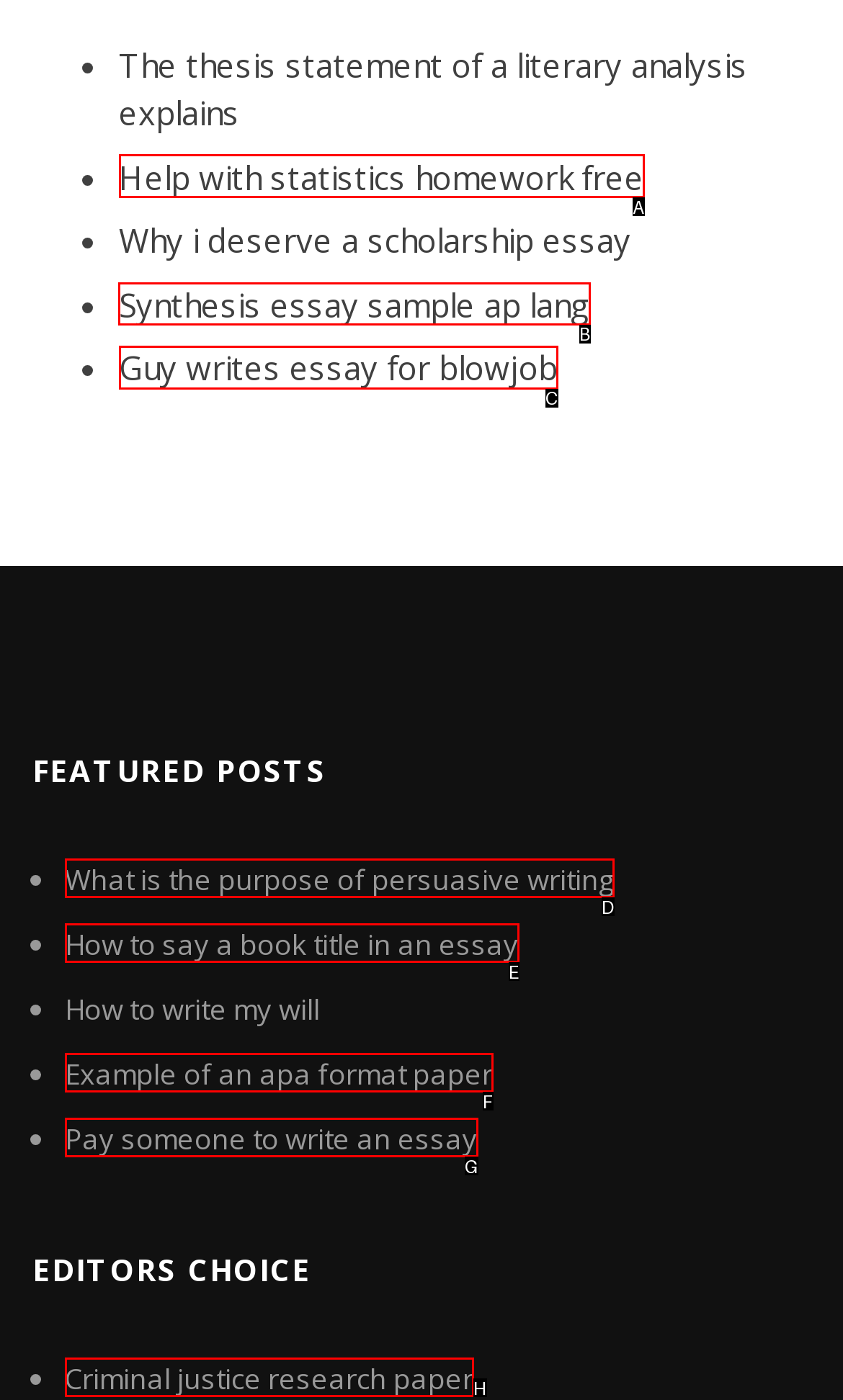Which option should I select to accomplish the task: View advertising opportunities? Respond with the corresponding letter from the given choices.

None